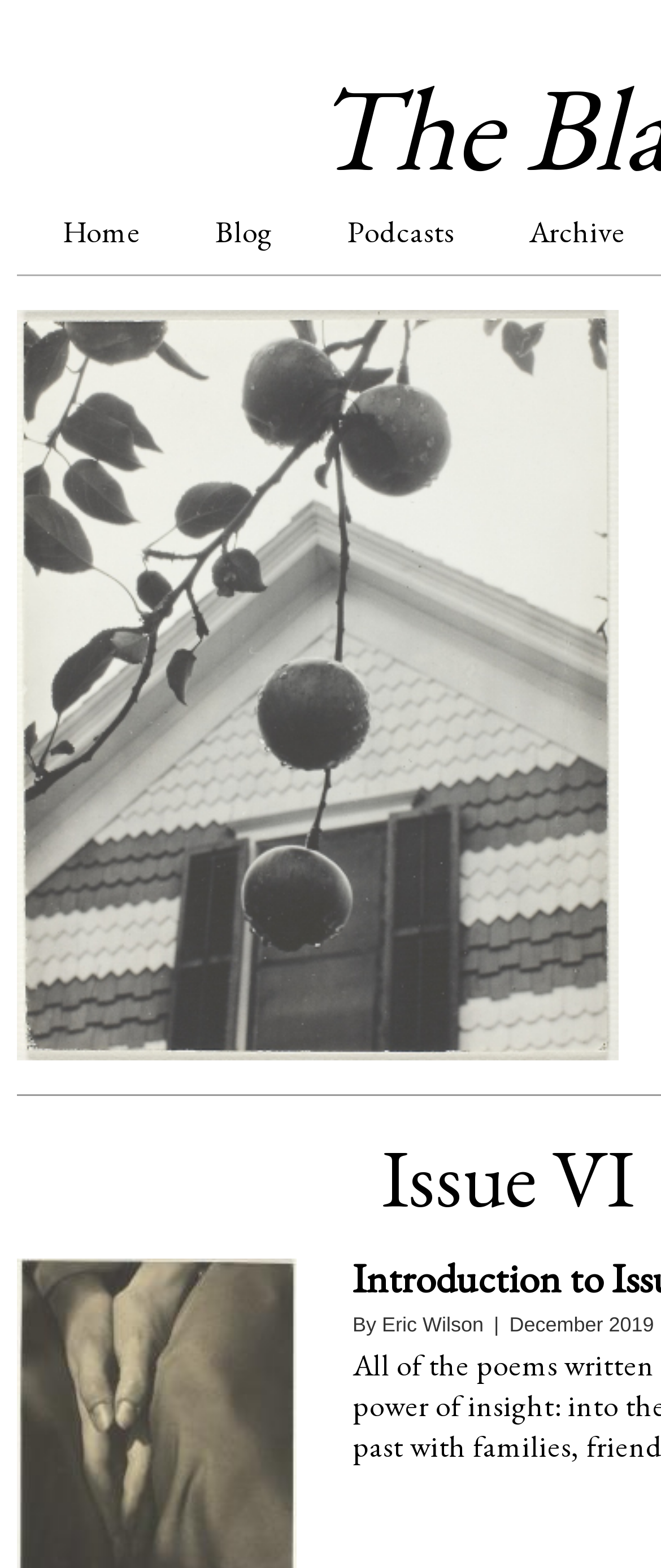Please find the bounding box for the UI component described as follows: "Podcasts".

[0.526, 0.135, 0.687, 0.16]